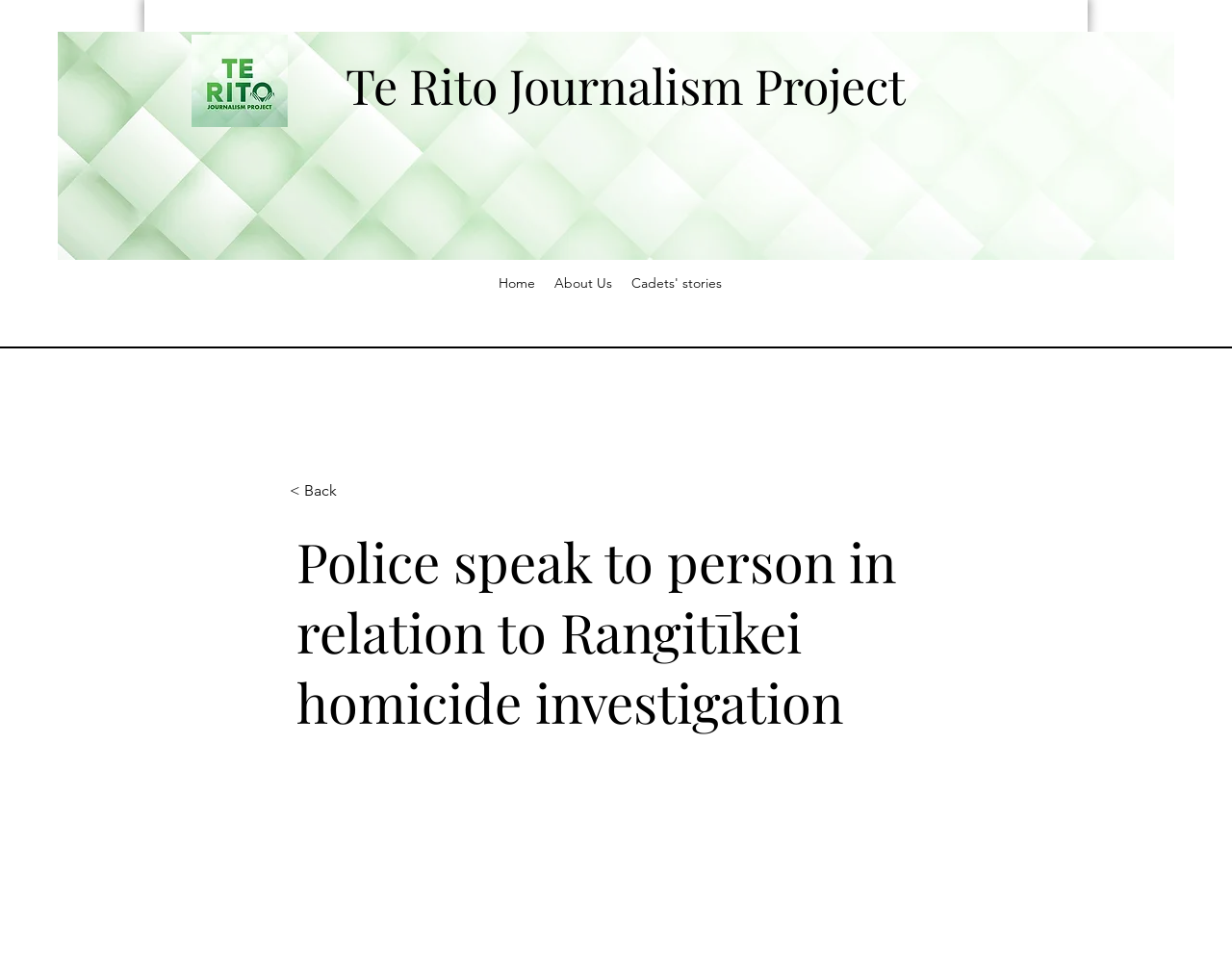Using the webpage screenshot and the element description Home, determine the bounding box coordinates. Specify the coordinates in the format (top-left x, top-left y, bottom-right x, bottom-right y) with values ranging from 0 to 1.

[0.397, 0.278, 0.442, 0.291]